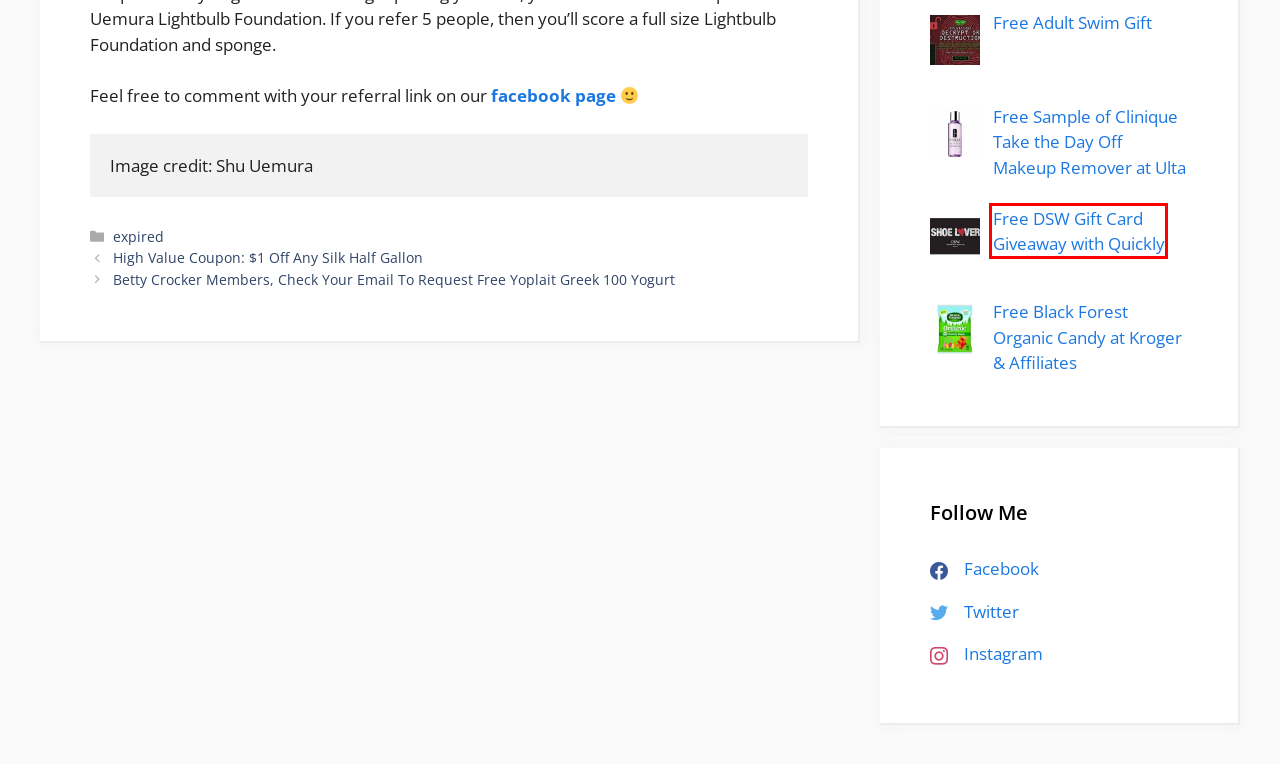Given a screenshot of a webpage featuring a red bounding box, identify the best matching webpage description for the new page after the element within the red box is clicked. Here are the options:
A. Contact | SampleStuff.com
B. Coupons: $1/2 20oz Coke or Dasani Products
C. High Value Coupon: $1 Off Any Silk Half Gallon
D. Free Adult Swim Gift
E. Free DSW Gift Card Giveaway with Quickly
F. Free Sample of Clinique Take the Day Off Makeup Remover at Ulta
G. Free Black Forest Organic Candy at Kroger & Affiliates
H. Betty Crocker Members, Check Your Email To Request Free Yoplait Greek 100 Yogurt

E